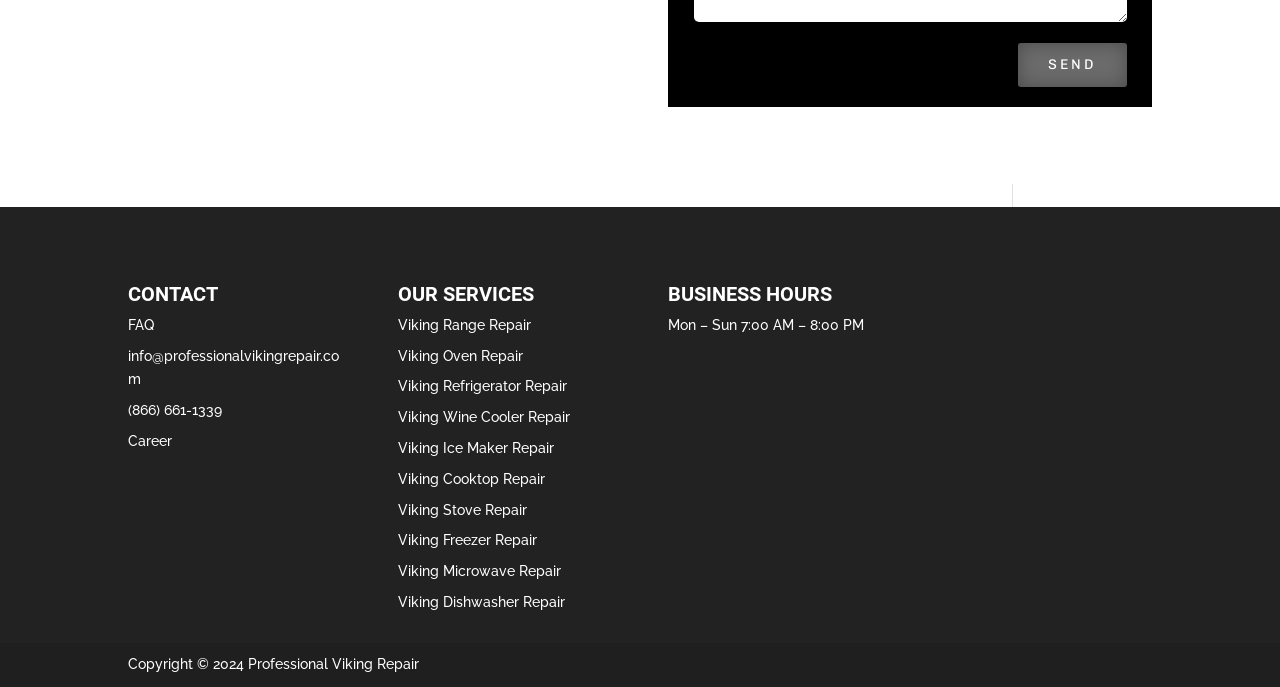Determine the bounding box coordinates of the area to click in order to meet this instruction: "Check the payment process".

None